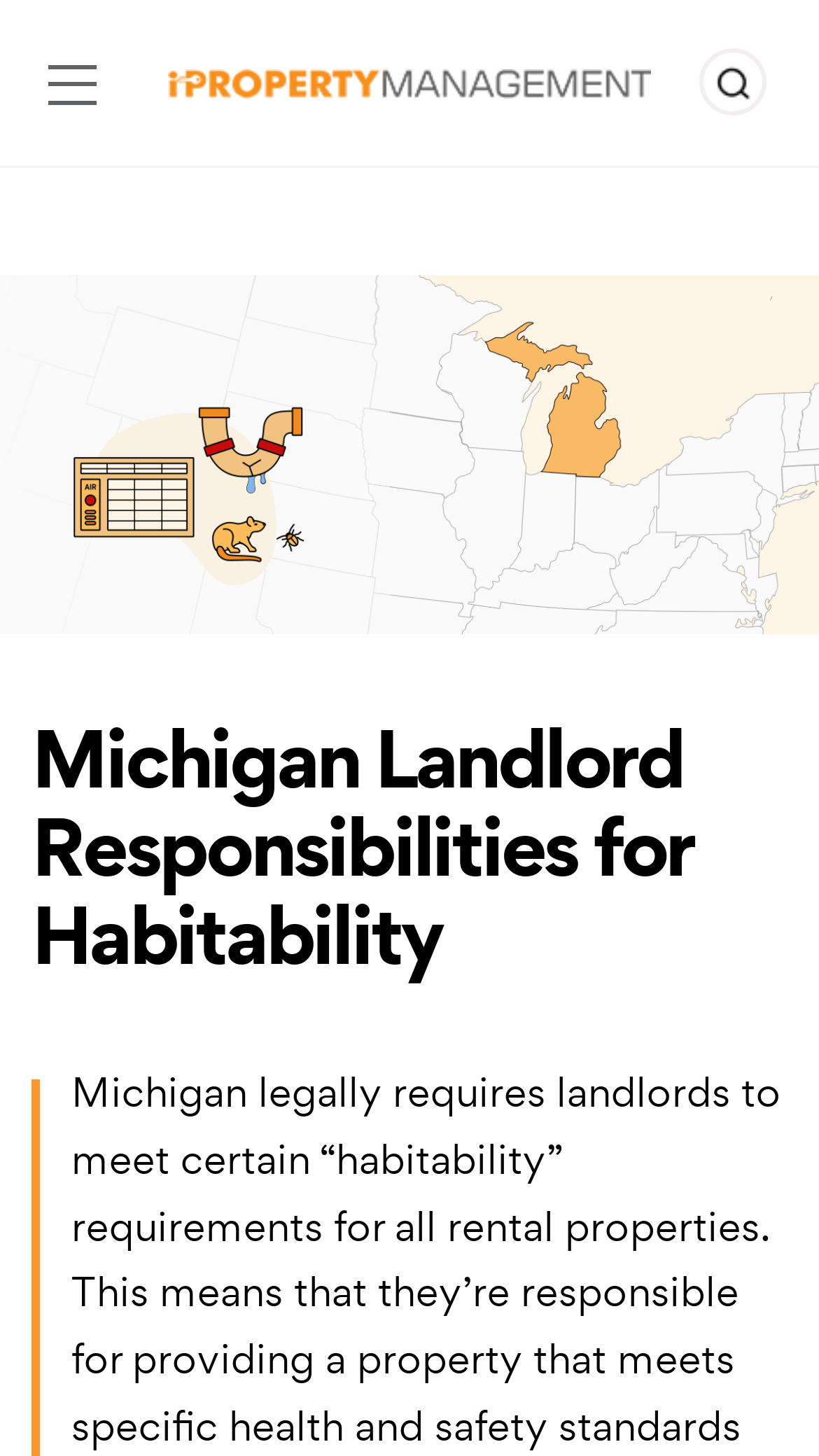What is the logo of the website?
Analyze the image and provide a thorough answer to the question.

The logo of the website is located at the top left corner of the webpage, and it is an image with the text 'iPropertyManagement.com'.